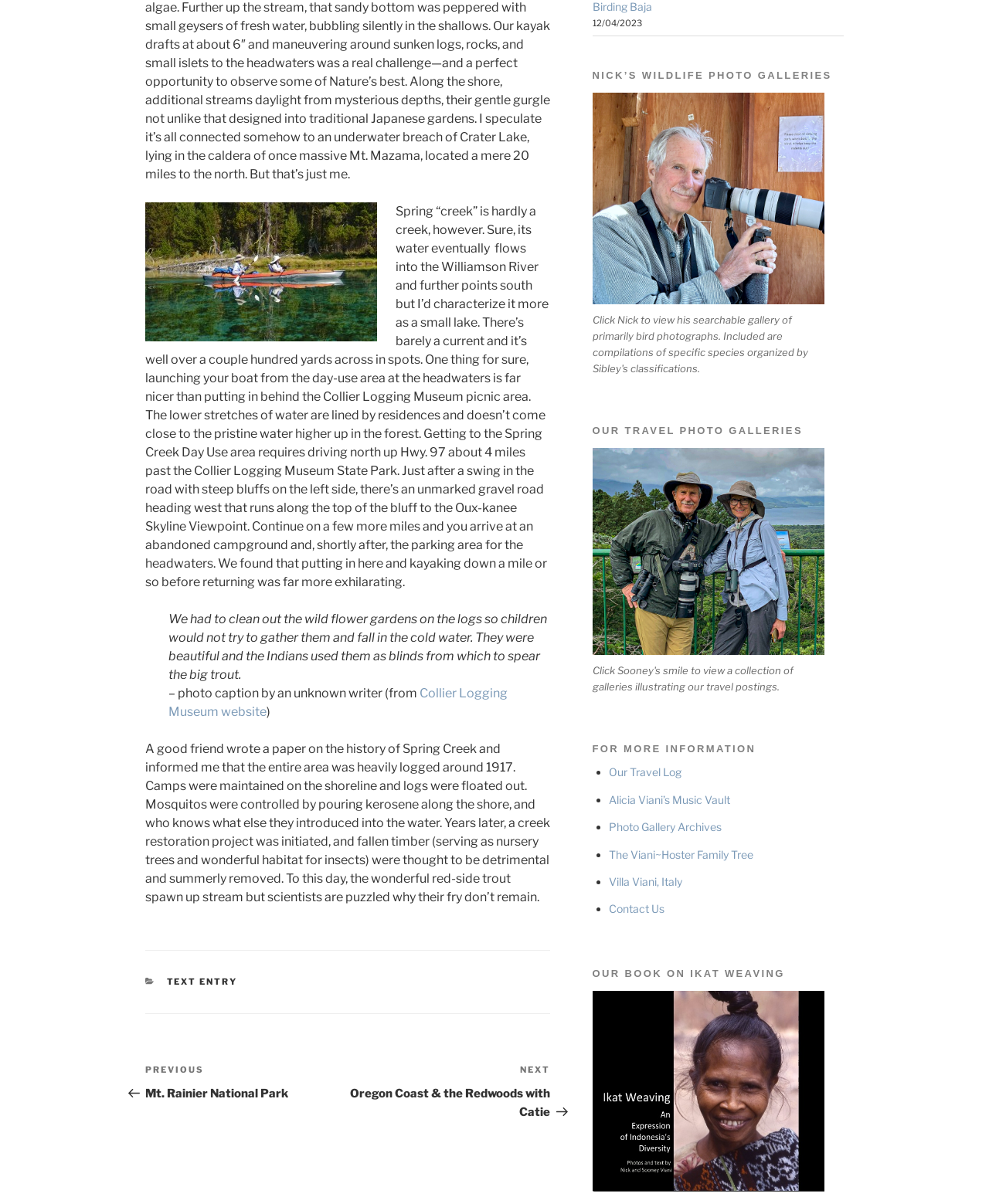For the element described, predict the bounding box coordinates as (top-left x, top-left y, bottom-right x, bottom-right y). All values should be between 0 and 1. Element description: Contact Us

[0.615, 0.749, 0.672, 0.76]